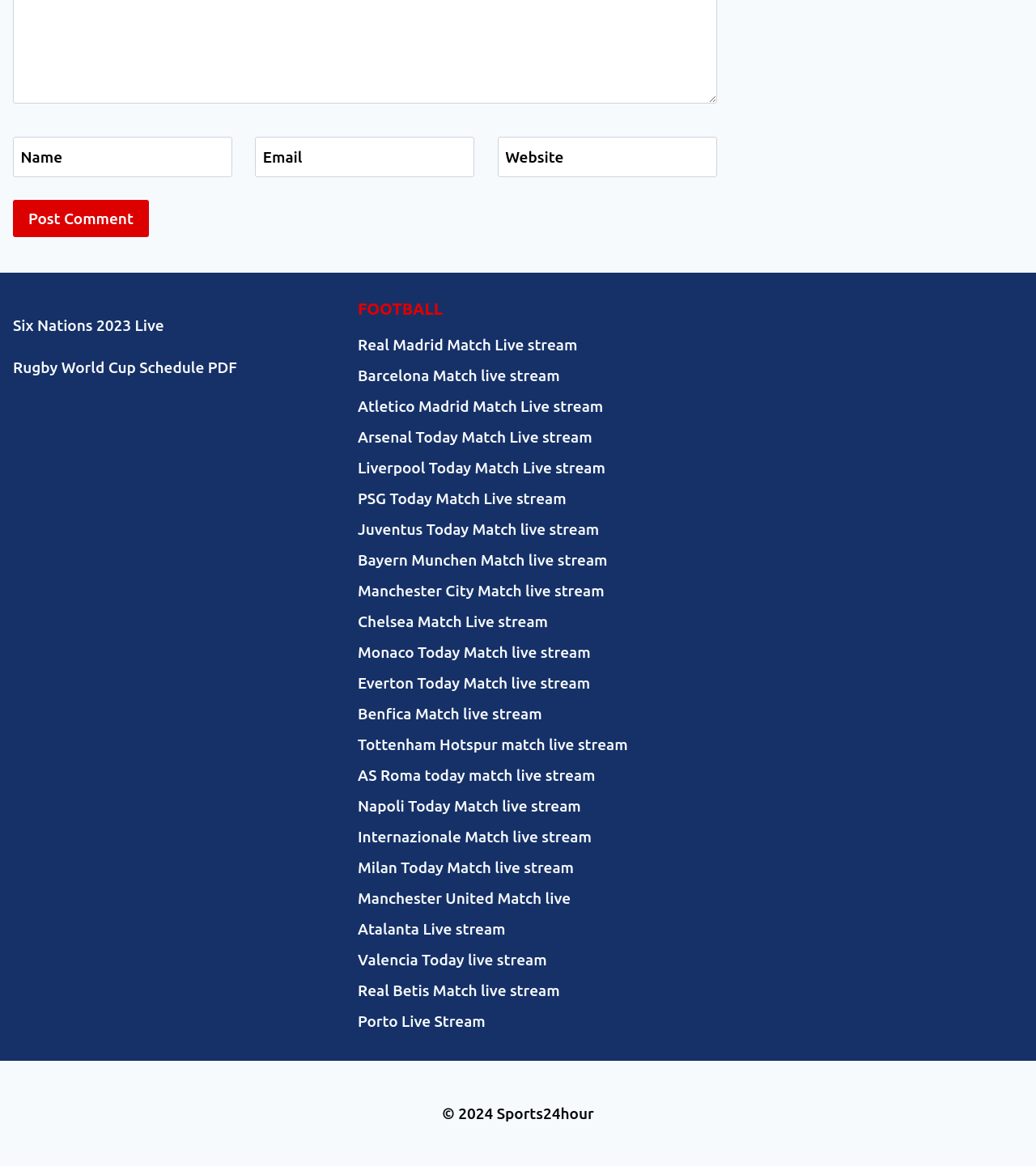Use a single word or phrase to answer this question: 
What is the purpose of the 'Name' textbox?

To input name